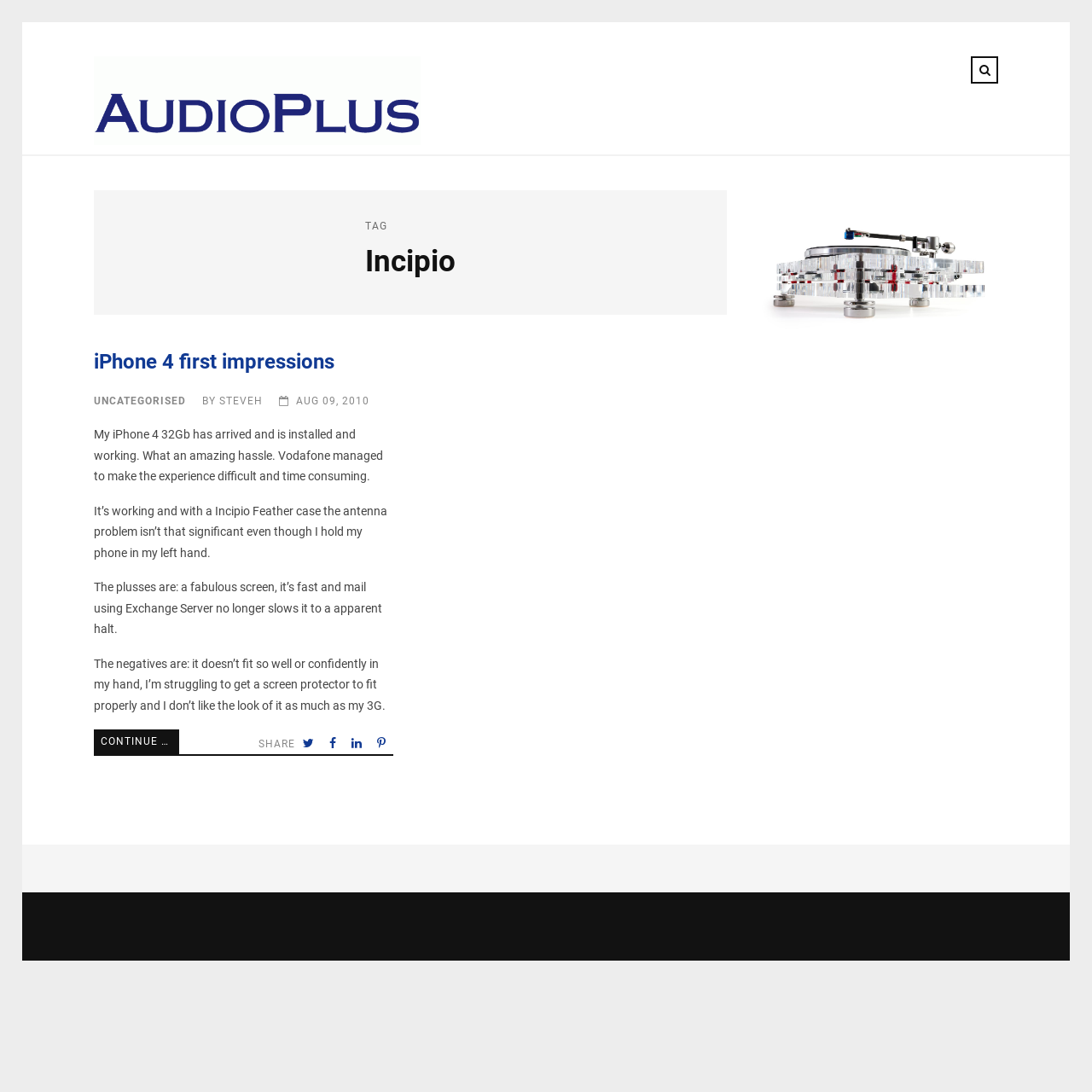What is the topic of the article?
With the help of the image, please provide a detailed response to the question.

I determined the topic of the article by reading the heading 'iPhone 4 first impressions' and the content of the article, which talks about the author's experience with the iPhone 4.